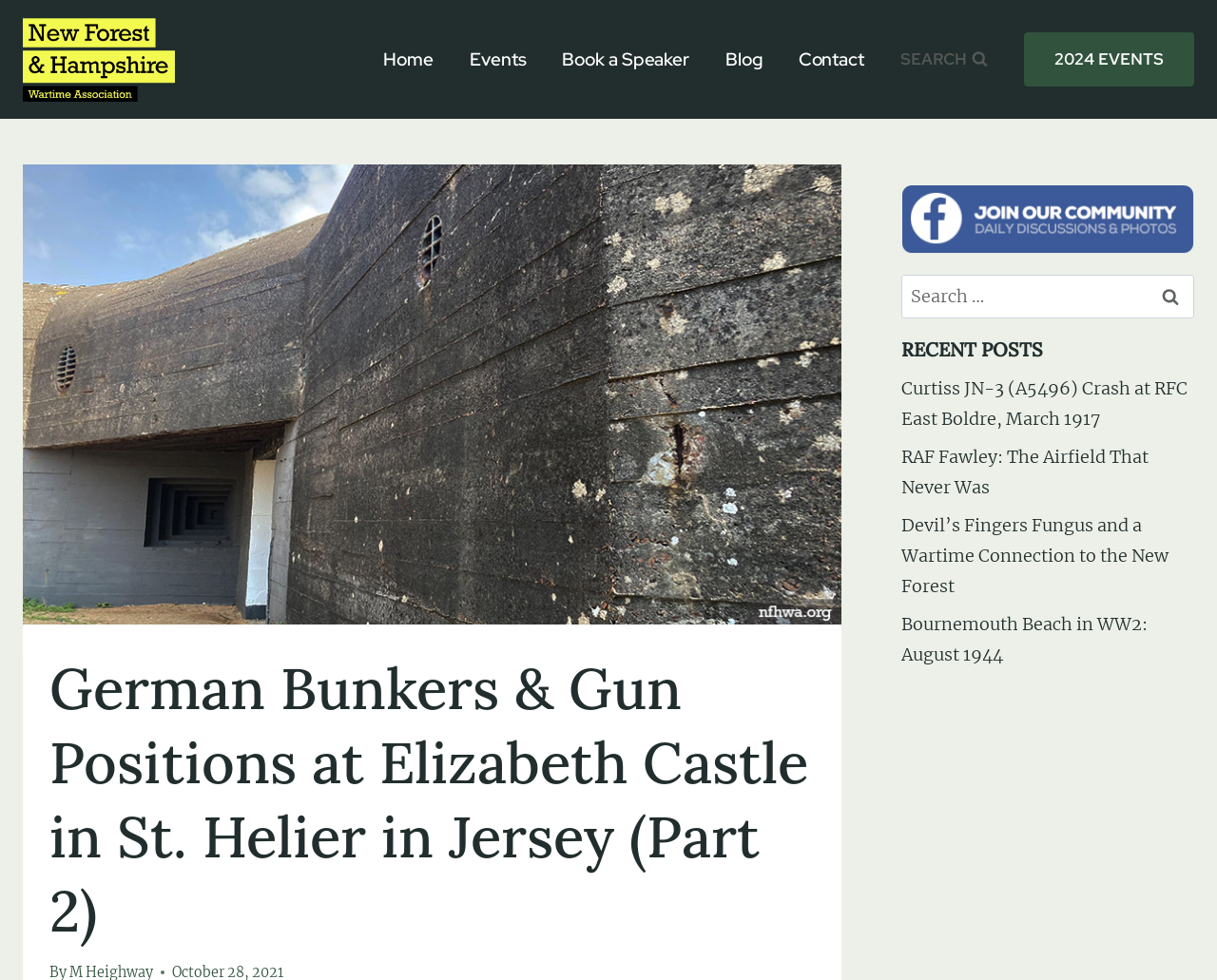How many navigation links are there?
From the screenshot, provide a brief answer in one word or phrase.

5